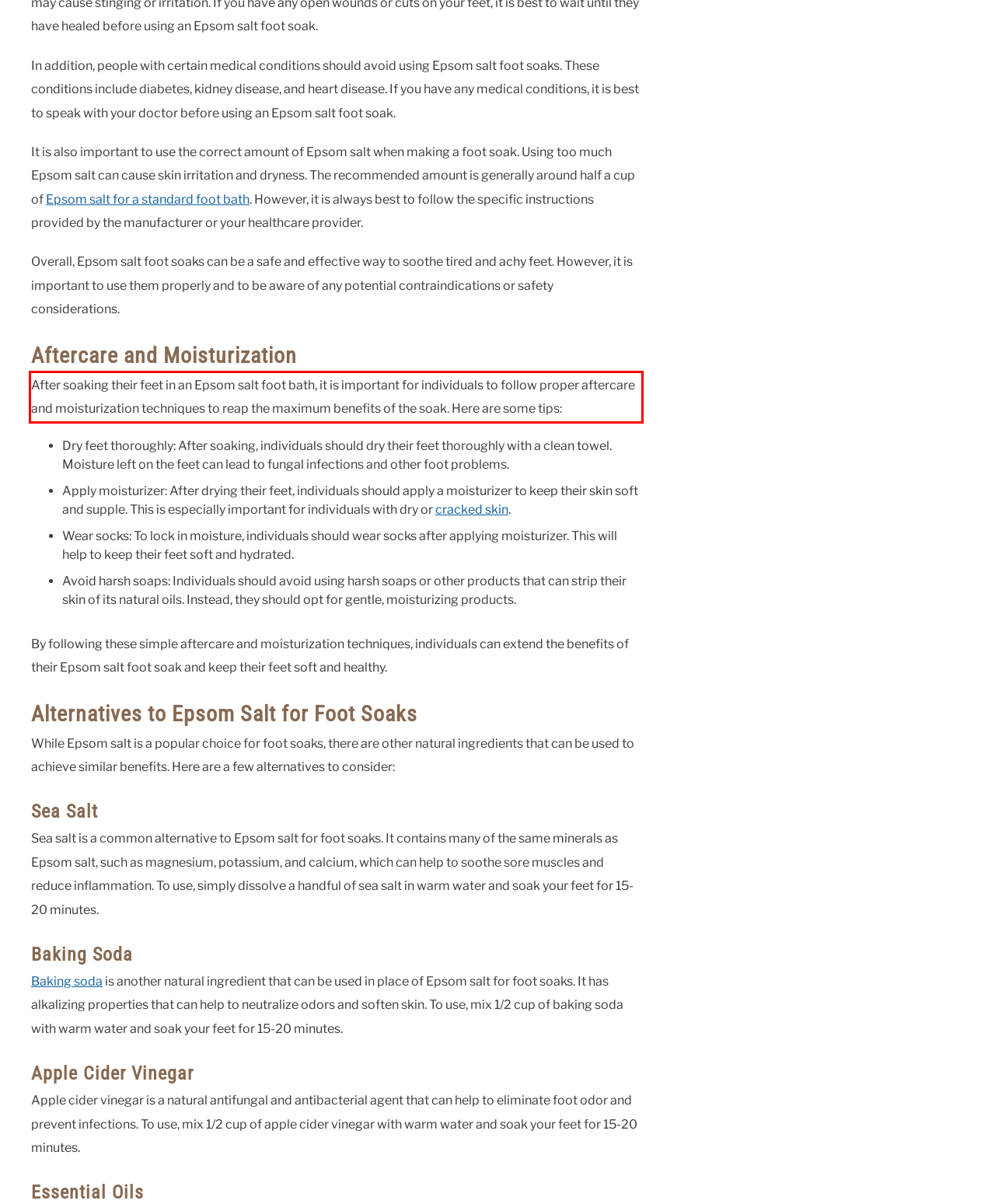You have a screenshot of a webpage with a red bounding box. Use OCR to generate the text contained within this red rectangle.

After soaking their feet in an Epsom salt foot bath, it is important for individuals to follow proper aftercare and moisturization techniques to reap the maximum benefits of the soak. Here are some tips: